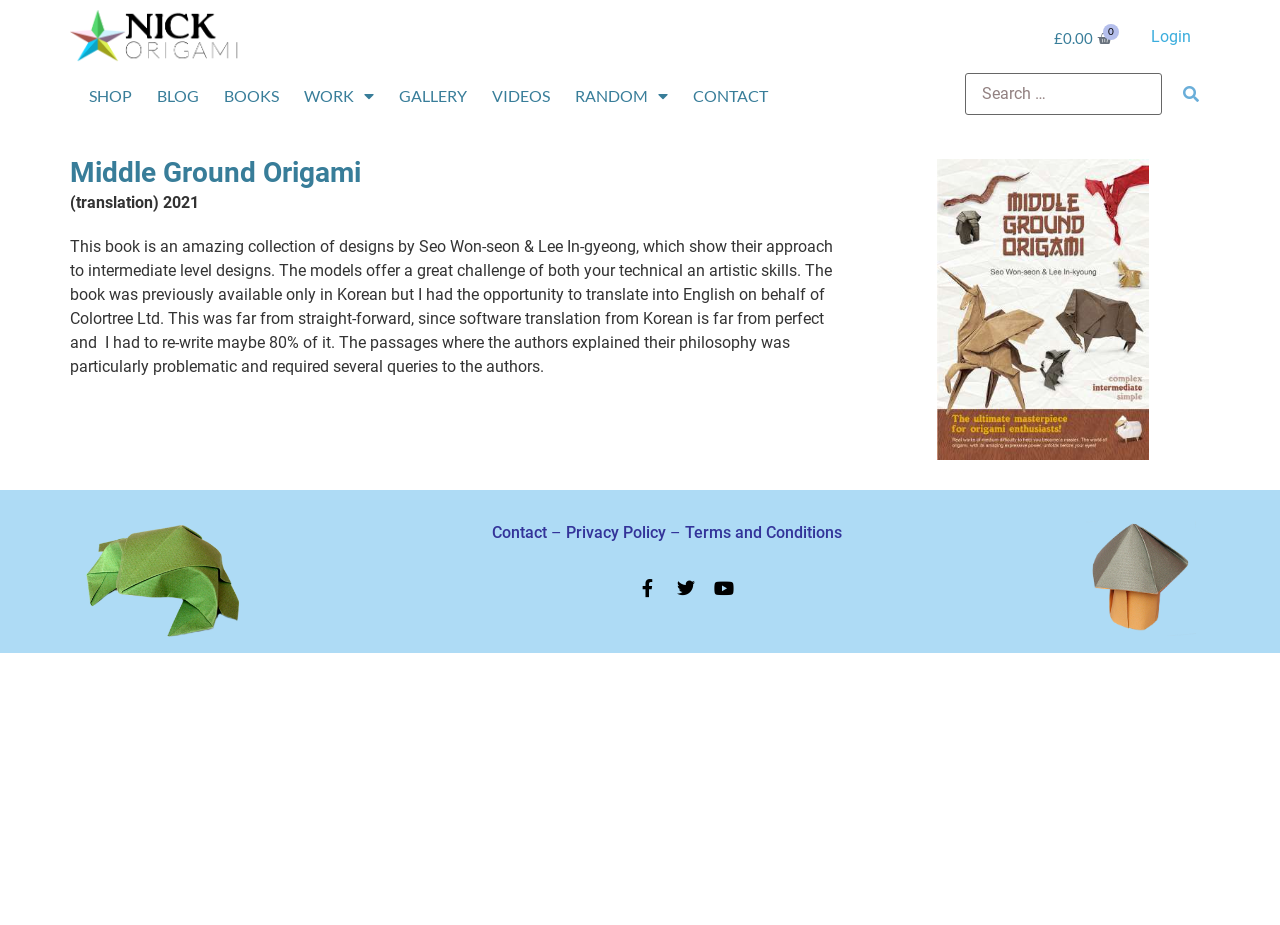Answer the question below using just one word or a short phrase: 
What is the name of the book?

Middle Ground Origami